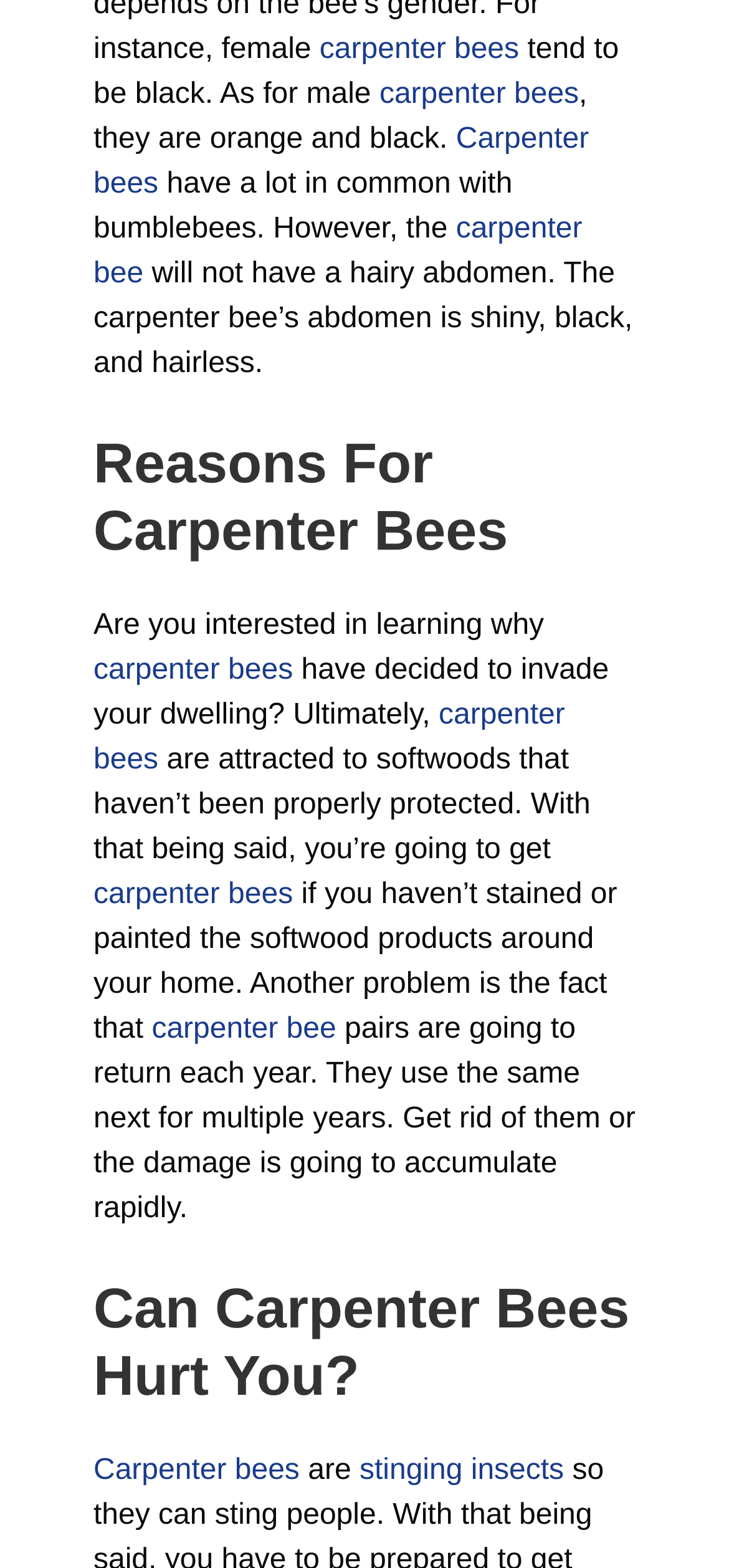Respond to the following question using a concise word or phrase: 
What is the color of male carpenter bees?

orange and black